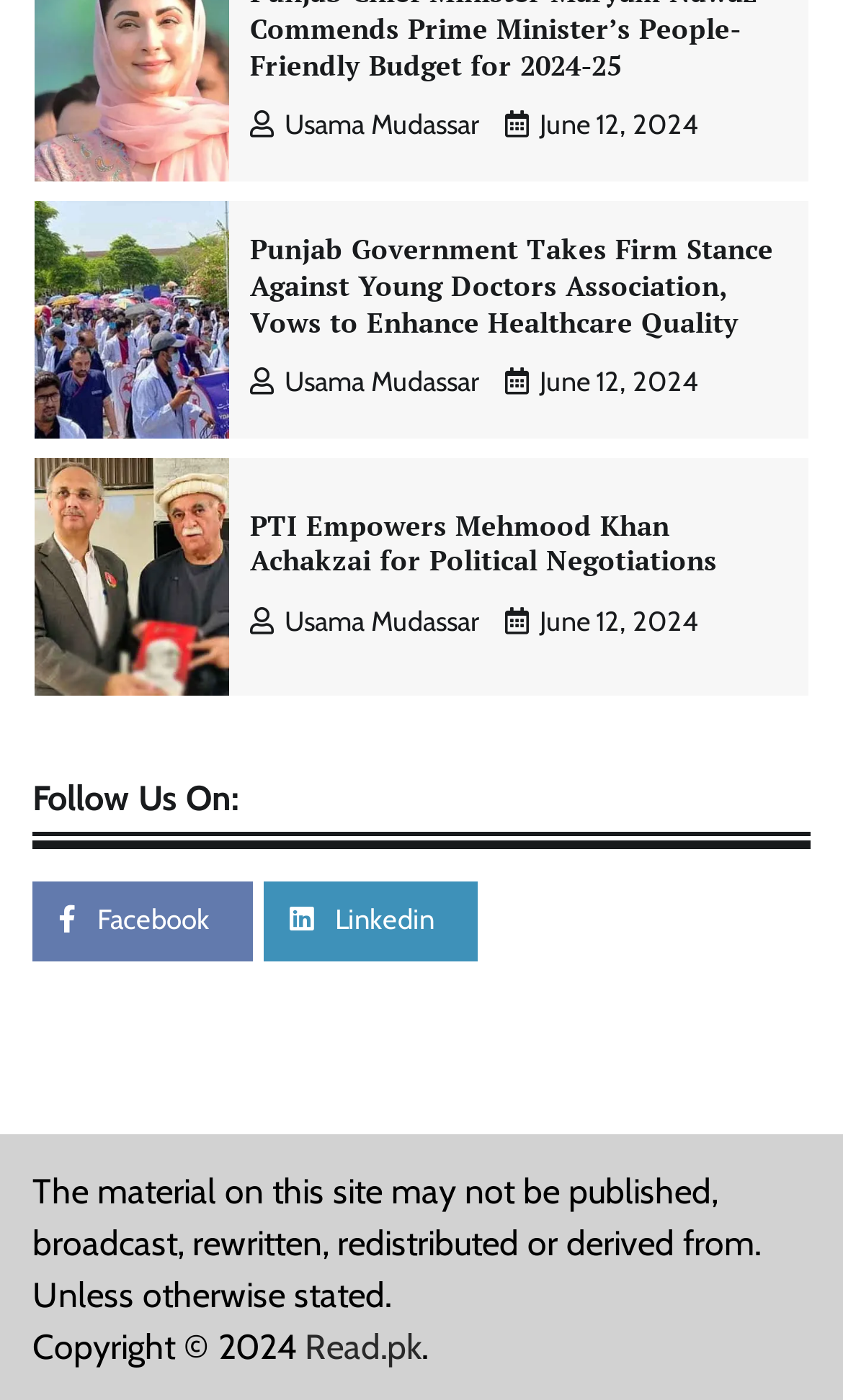Using the webpage screenshot, locate the HTML element that fits the following description and provide its bounding box: "Linkedin".

[0.313, 0.634, 0.567, 0.691]